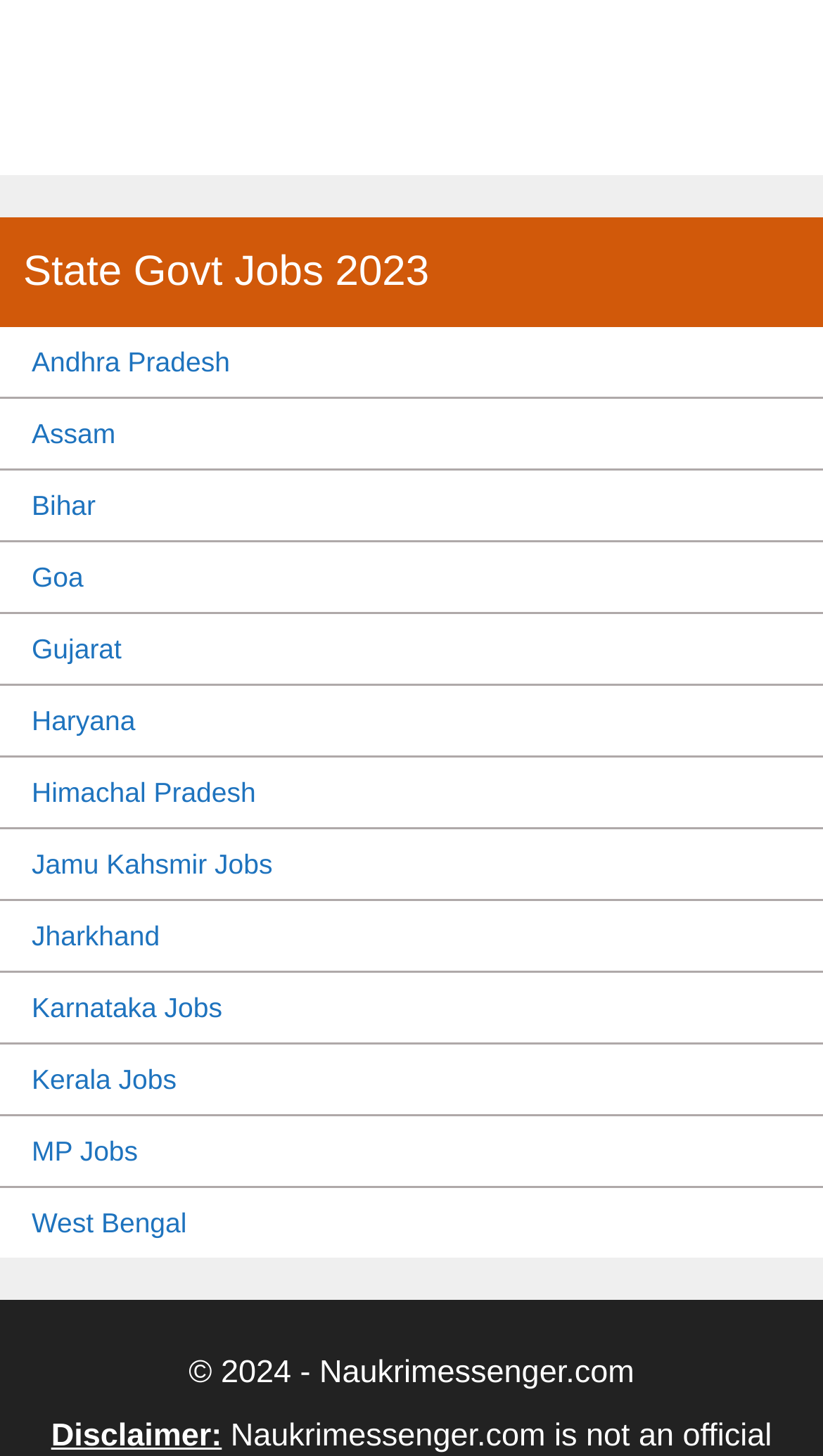What is the copyright year?
Kindly answer the question with as much detail as you can.

I looked at the bottom of the webpage and found the copyright information, which includes the year '2024'.